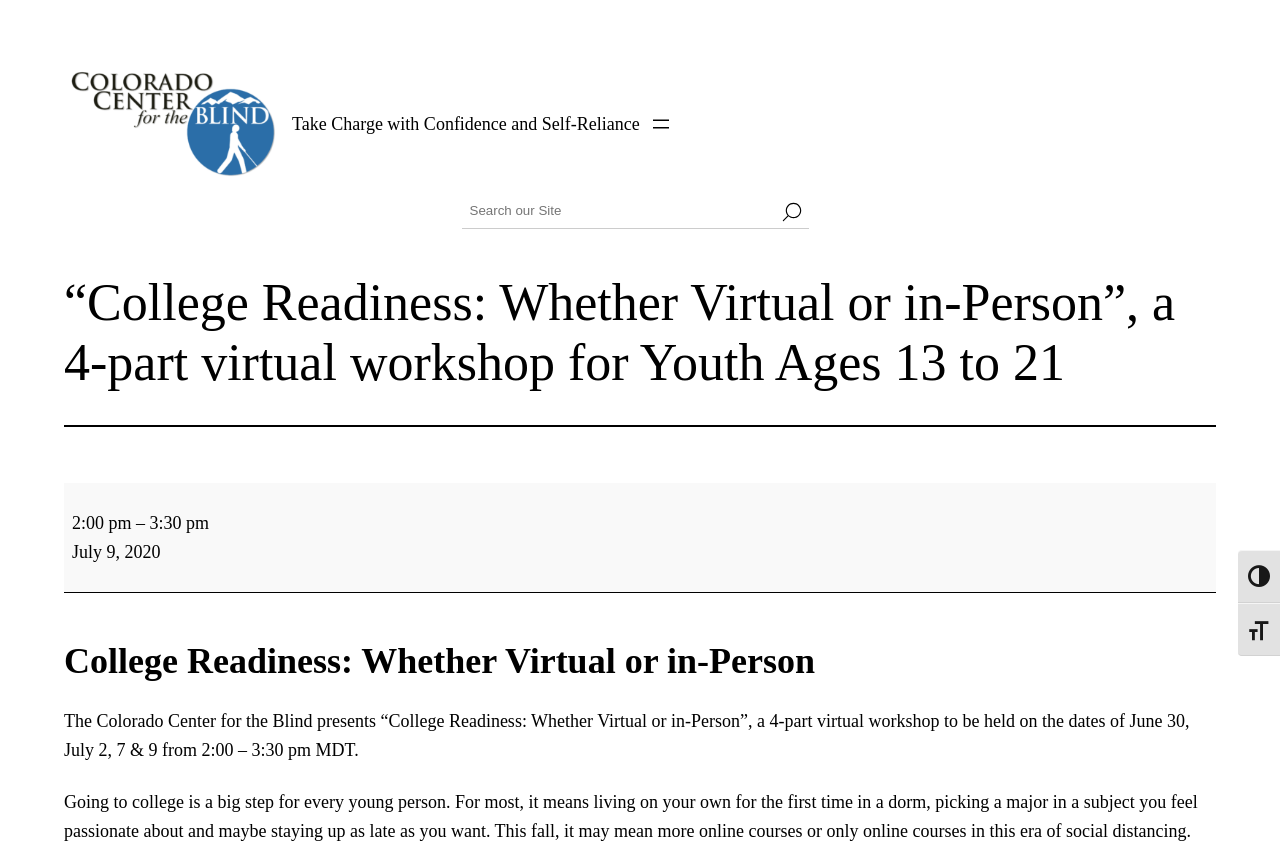What is the age range for the virtual workshop?
Answer the question with a detailed and thorough explanation.

The age range for the virtual workshop can be found in the heading '“College Readiness: Whether Virtual or in-Person”, a 4-part virtual workshop for Youth Ages 13 to 21' which indicates that the workshop is for youth ages 13 to 21.